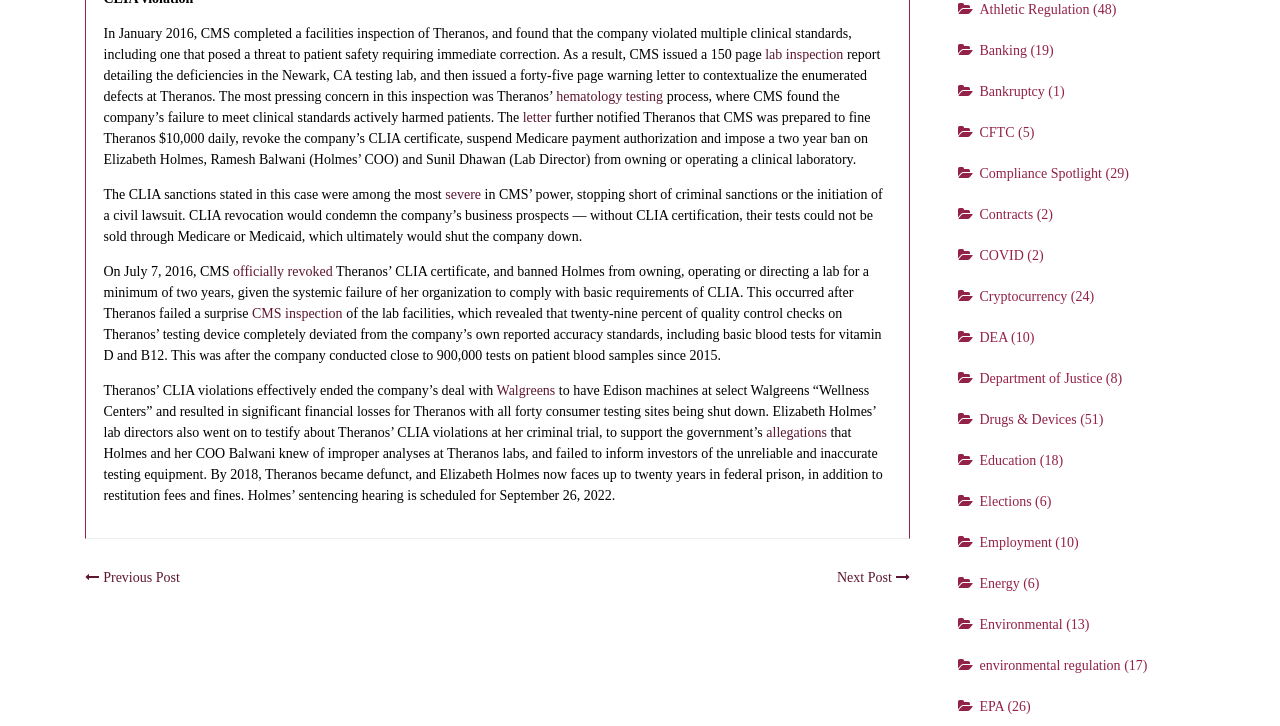Please identify the bounding box coordinates for the region that you need to click to follow this instruction: "Click on the 'letter' link".

[0.408, 0.152, 0.431, 0.172]